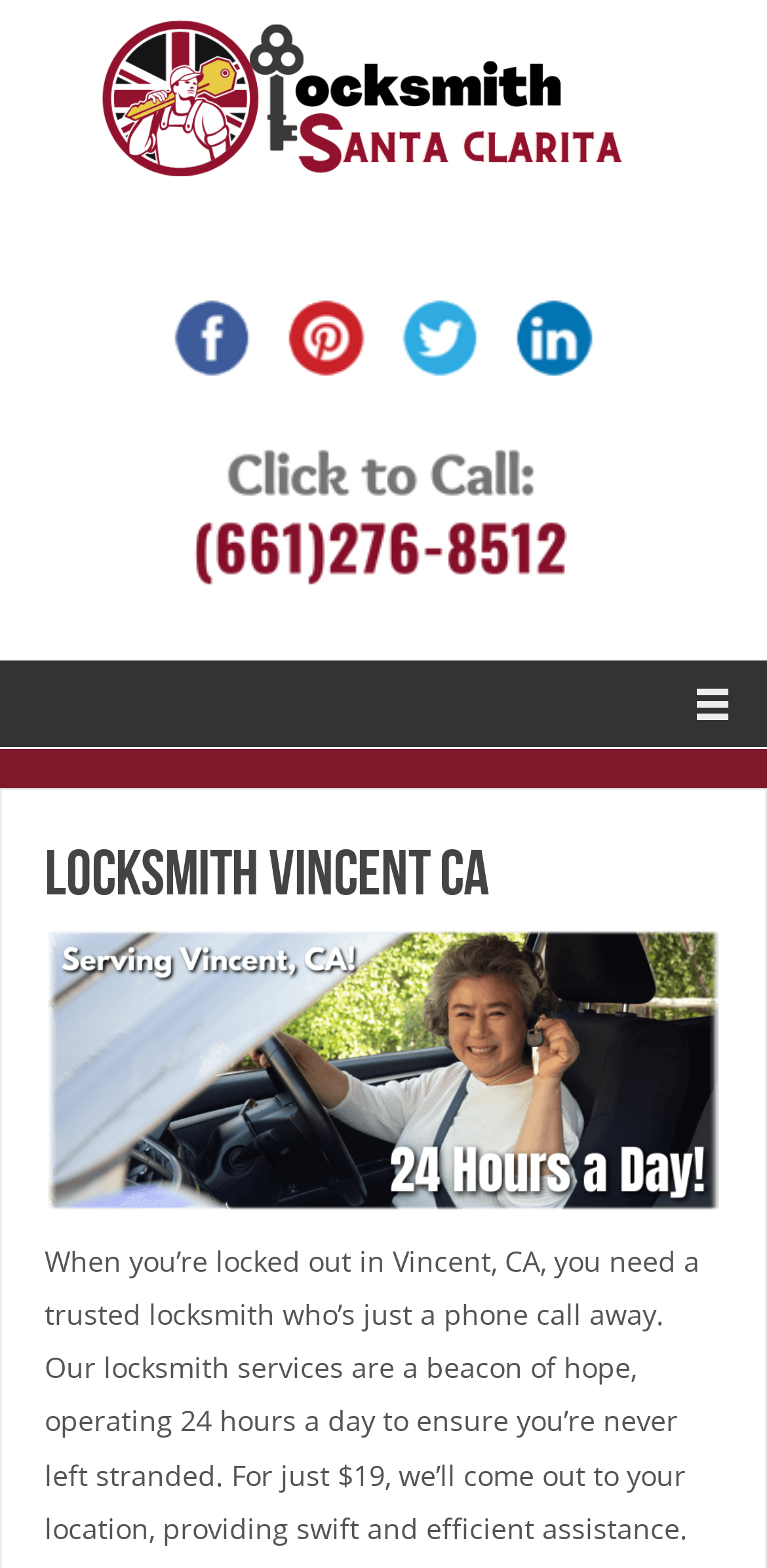Provide your answer in one word or a succinct phrase for the question: 
What is the name of the nearby city linked on the webpage?

Santa Clarita, CA